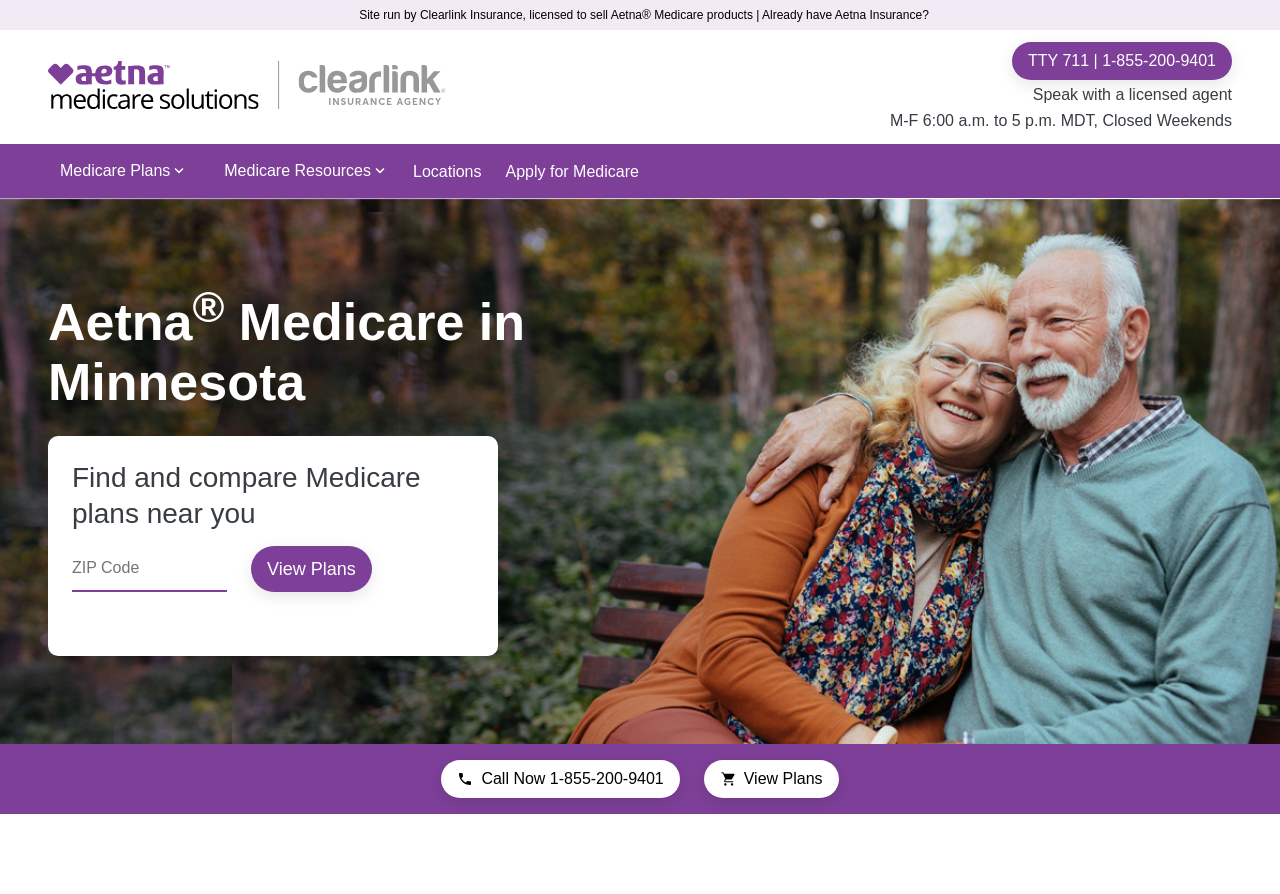Please identify the bounding box coordinates of the clickable element to fulfill the following instruction: "Call the phone number for assistance". The coordinates should be four float numbers between 0 and 1, i.e., [left, top, right, bottom].

[0.281, 0.009, 0.726, 0.025]